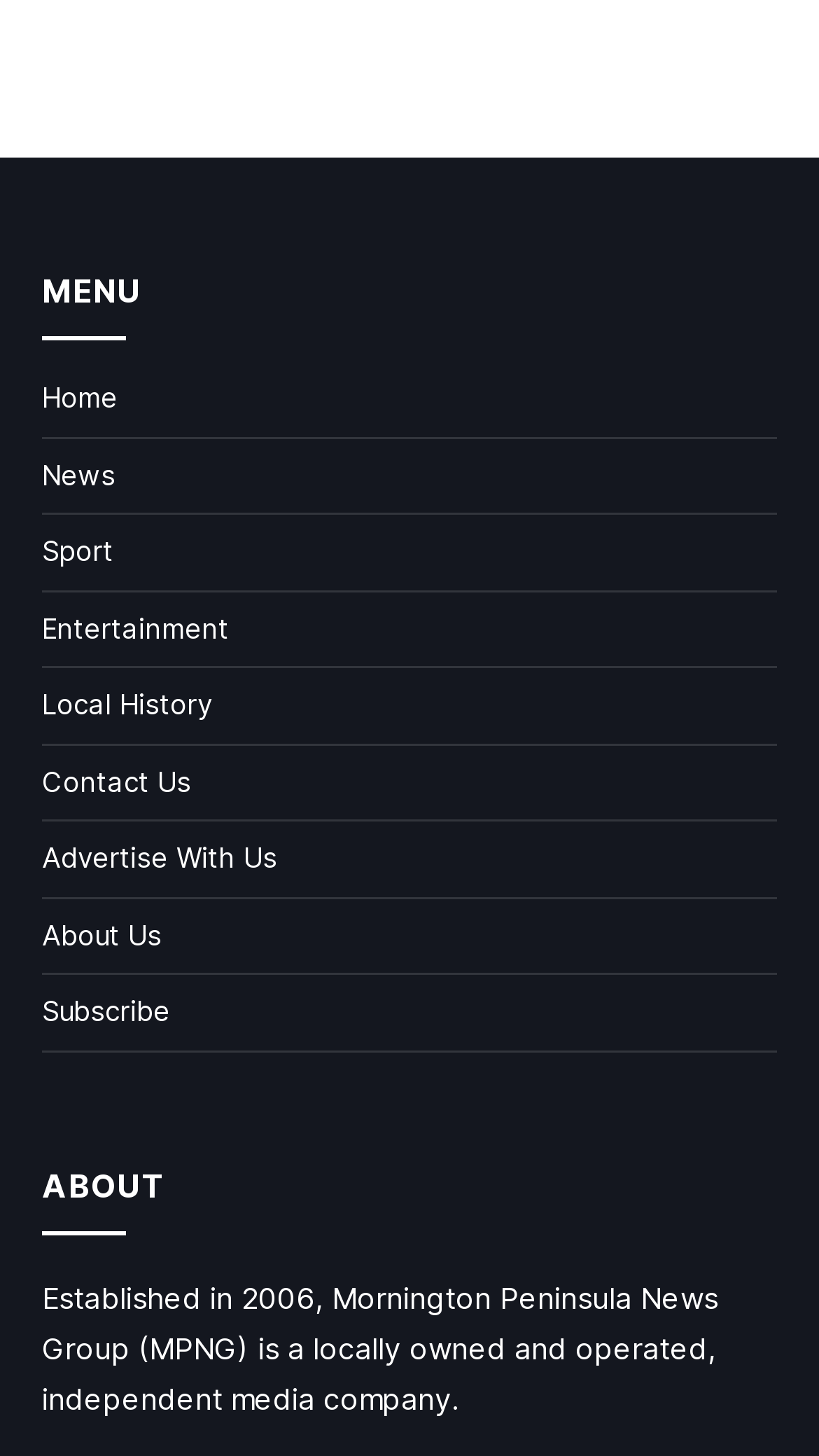Predict the bounding box coordinates of the area that should be clicked to accomplish the following instruction: "Enter Last Name". The bounding box coordinates should consist of four float numbers between 0 and 1, i.e., [left, top, right, bottom].

None